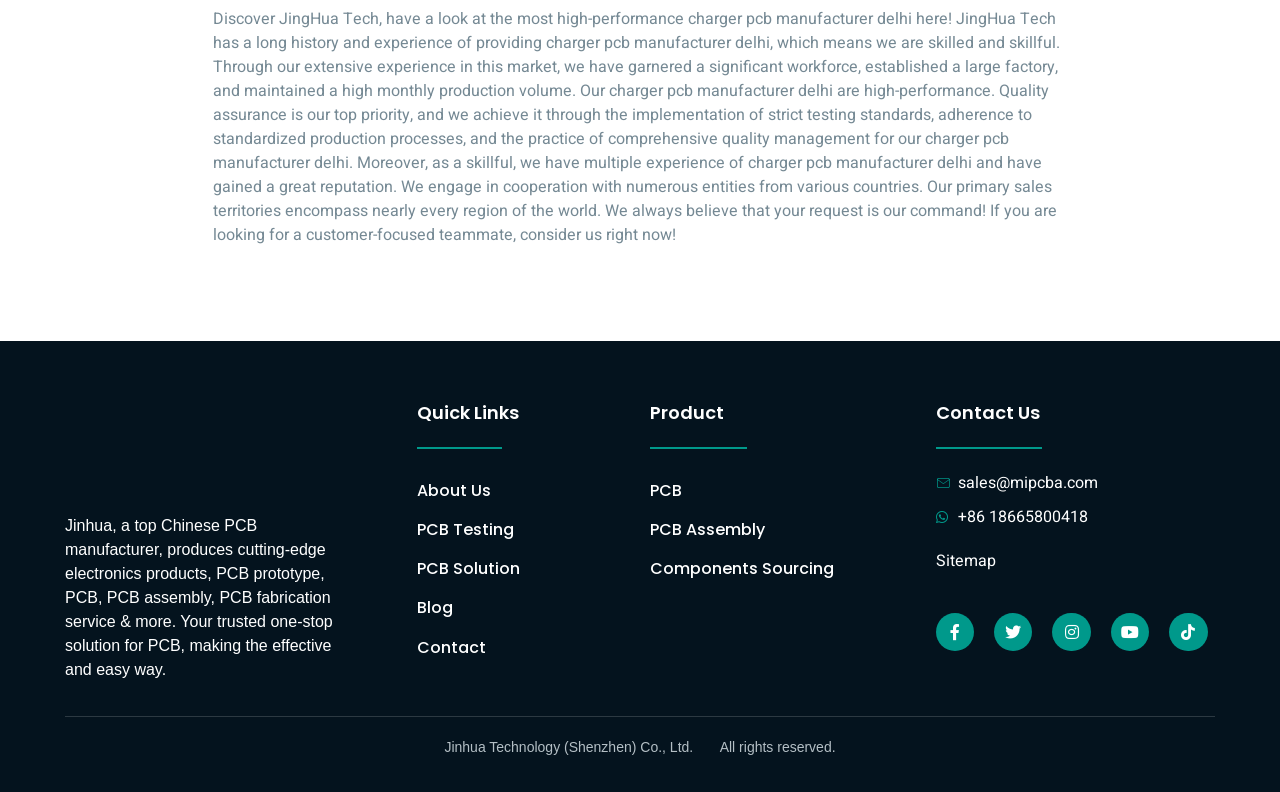Locate the UI element described by The Initiative in the provided webpage screenshot. Return the bounding box coordinates in the format (top-left x, top-left y, bottom-right x, bottom-right y), ensuring all values are between 0 and 1.

None